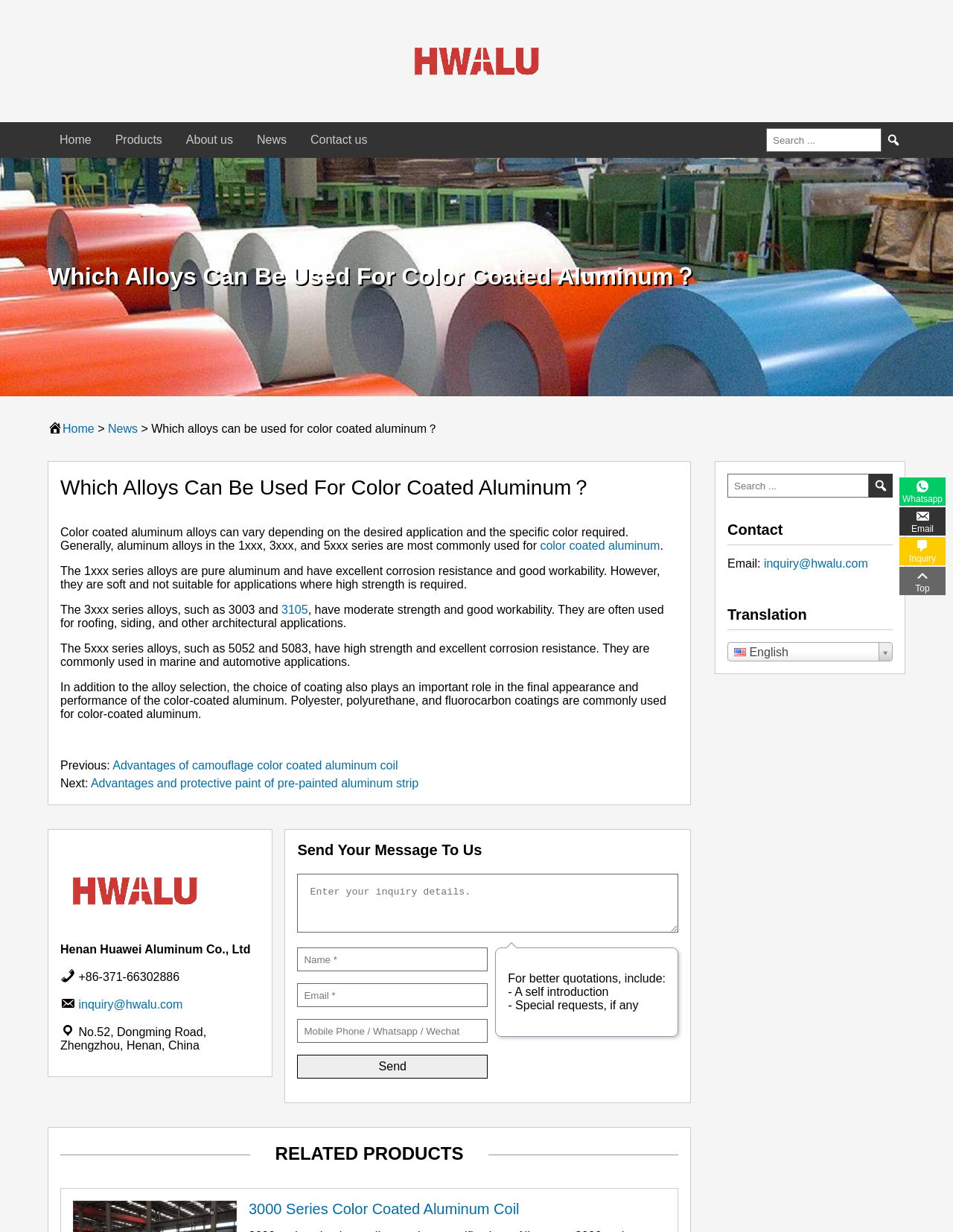Give a one-word or one-phrase response to the question: 
What is the company name?

Henan Huawei Aluminum Co., Ltd